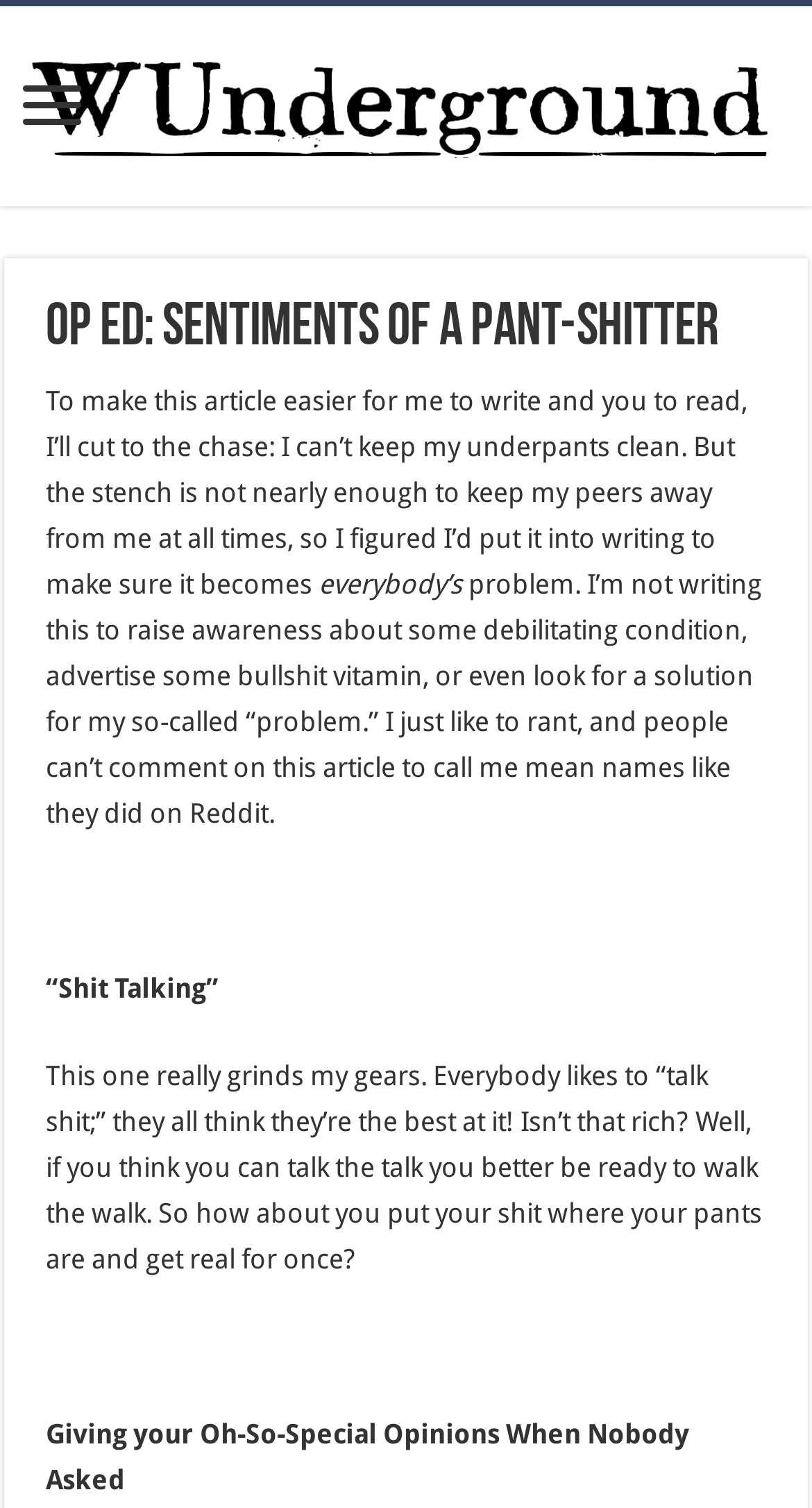What is the author's purpose in writing this article?
Give a single word or phrase as your answer by examining the image.

To rant